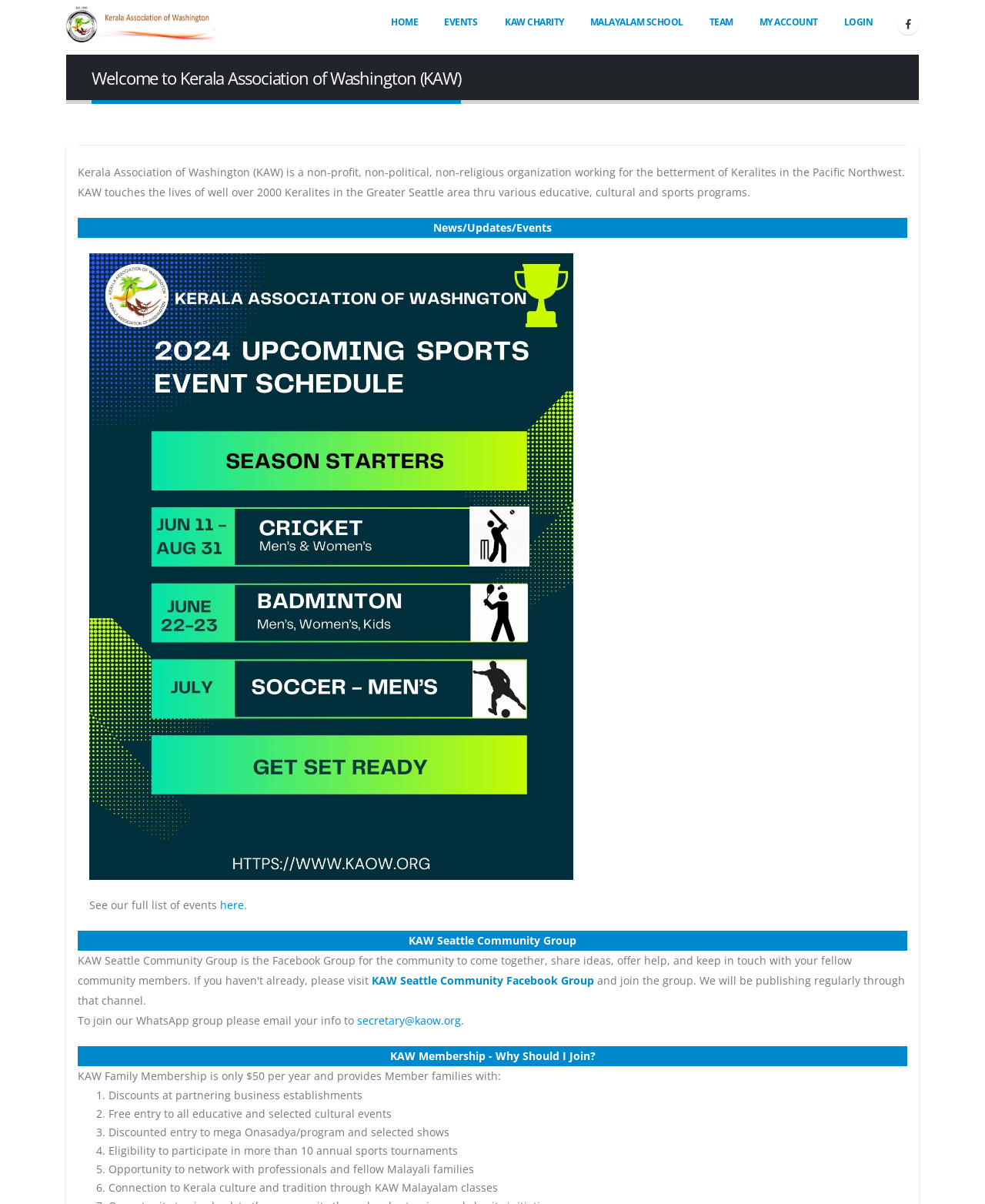Please provide a comprehensive answer to the question based on the screenshot: What is the name of the organization?

The name of the organization is mentioned in the top-left corner of the webpage, both as a link and as an image, and also in the heading 'Welcome to Kerala Association of Washington (KAW)'.